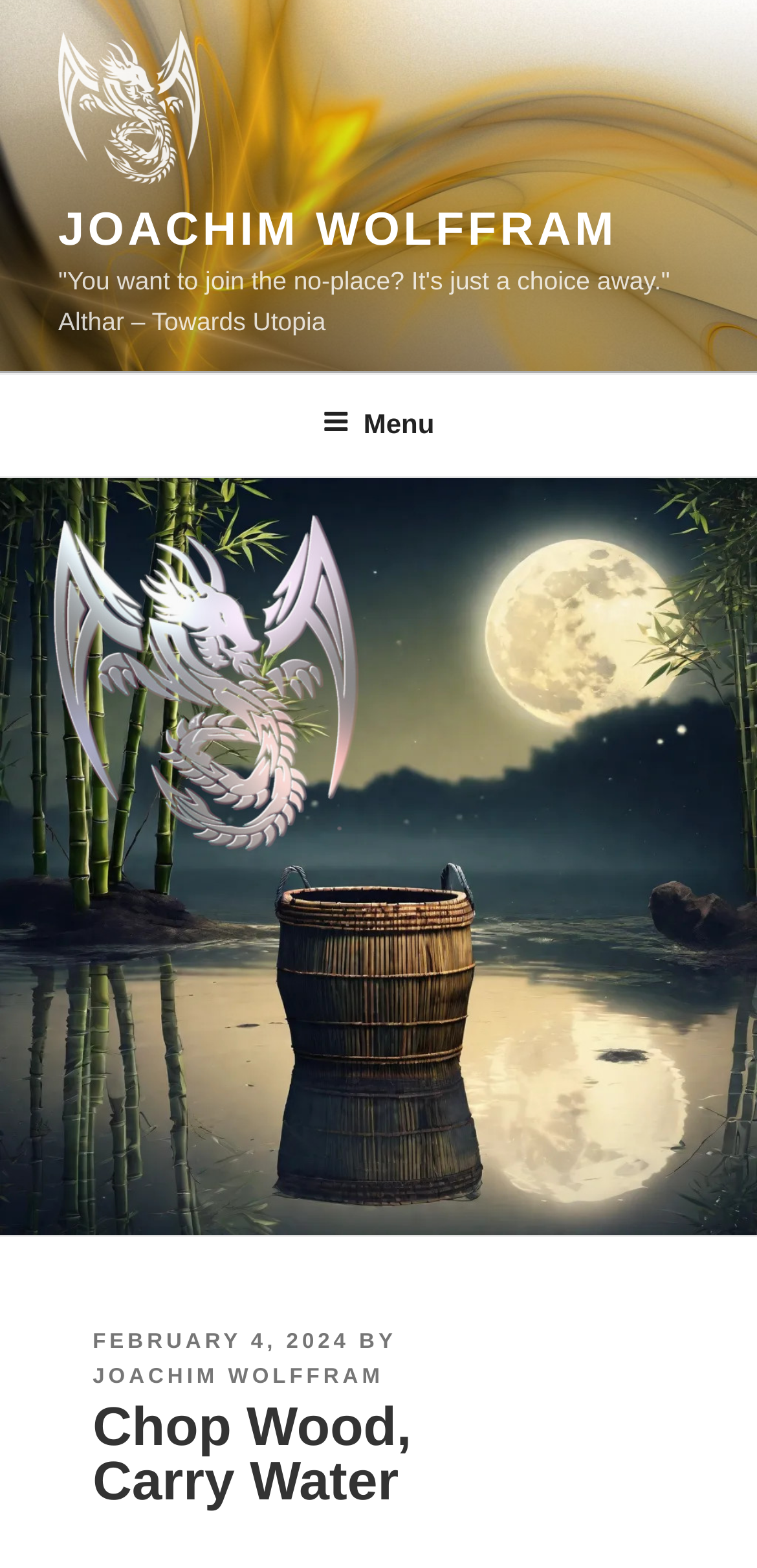Generate a thorough description of the webpage.

The webpage appears to be a personal blog or website belonging to Joachim Wolffram. At the top of the page, there is a large image of Joachim Wolffram, taking up the full width of the page. Below the image, there is a link with the same name, followed by a quote "You want to join the no-place? It's just a choice away." Althar – Towards Utopia.

On the top right side of the page, there is a navigation menu labeled "Top Menu" with a button to expand or collapse it. When expanded, the menu contains a header section with several elements, including a "POSTED ON" label, a link to a specific date "FEBRUARY 4, 2024", a "BY" label, and another link to Joachim Wolffram's name. Below these elements, there is a heading that reads "Chop Wood, Carry Water", which is likely the title of the blog post or article.

The meta description "If you chop wood, chop wood. If you carry water, carry water. No need to talk" seems to be a philosophical quote or mantra, but it does not provide a clear summary of the webpage's content.